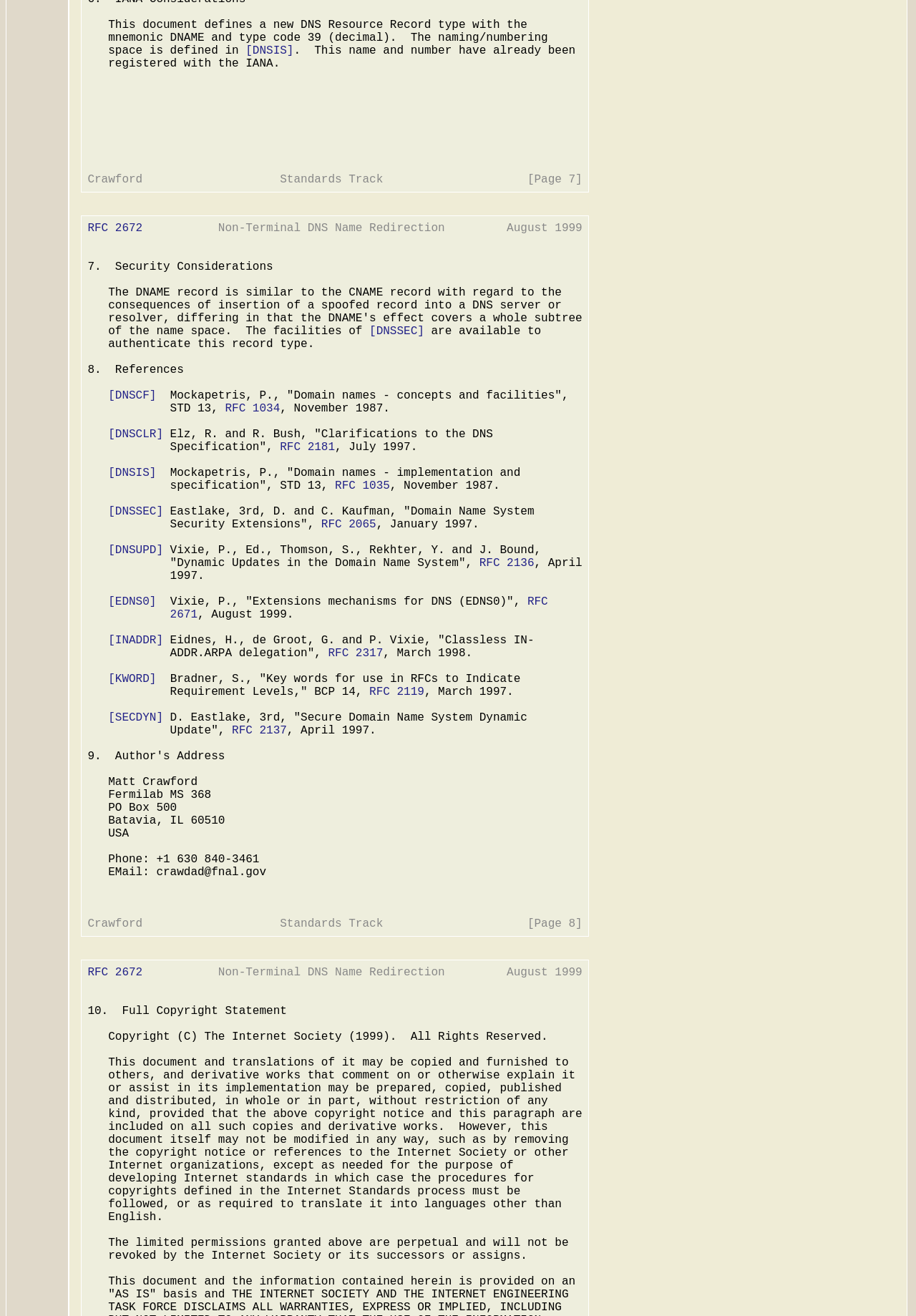Please predict the bounding box coordinates of the element's region where a click is necessary to complete the following instruction: "Read the reference to RFC 1034". The coordinates should be represented by four float numbers between 0 and 1, i.e., [left, top, right, bottom].

[0.246, 0.306, 0.306, 0.315]